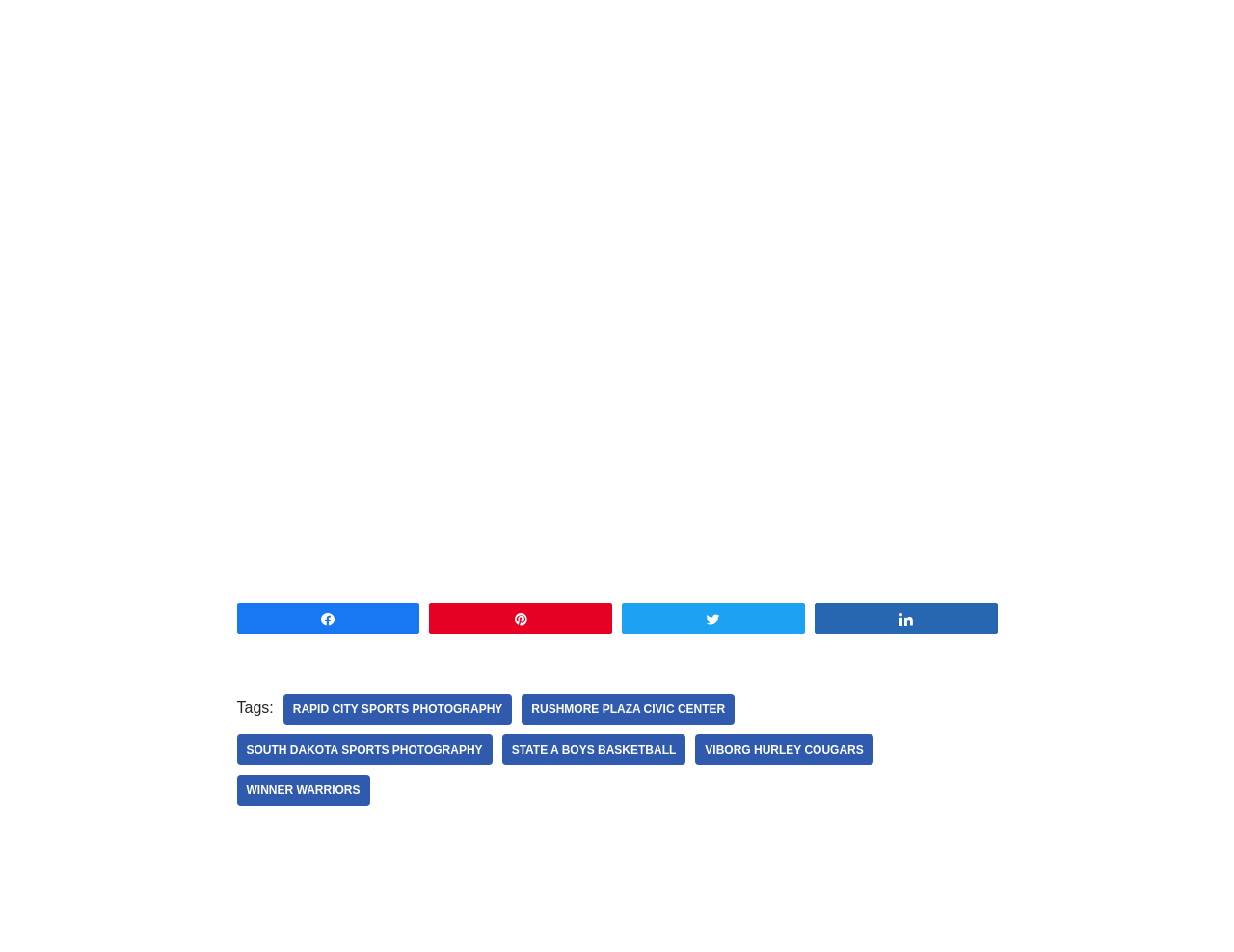Specify the bounding box coordinates of the element's region that should be clicked to achieve the following instruction: "Share on k". The bounding box coordinates consist of four float numbers between 0 and 1, in the format [left, top, right, bottom].

[0.193, 0.635, 0.339, 0.665]